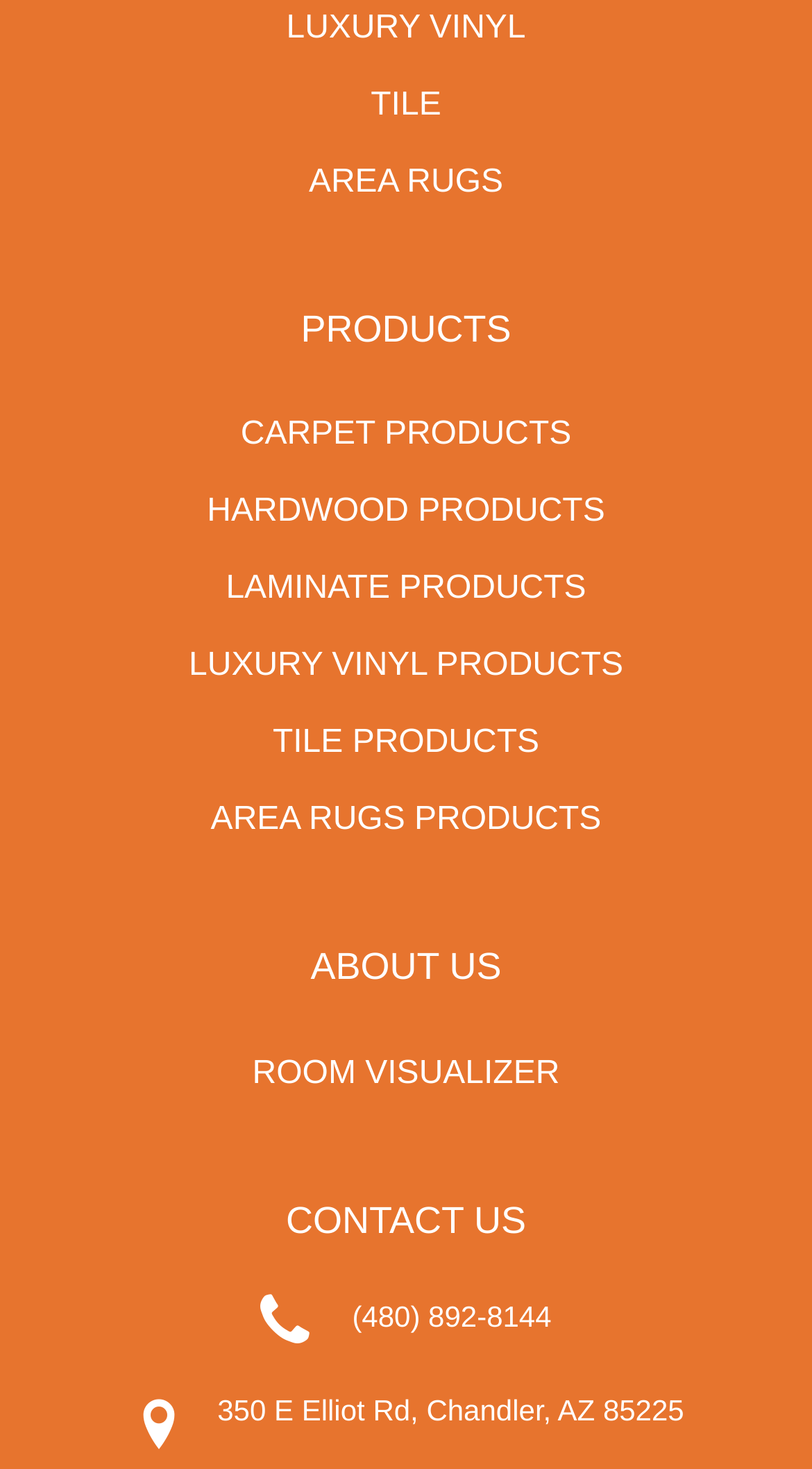Please find and report the bounding box coordinates of the element to click in order to perform the following action: "Open ROOM VISUALIZER". The coordinates should be expressed as four float numbers between 0 and 1, in the format [left, top, right, bottom].

[0.311, 0.705, 0.689, 0.756]